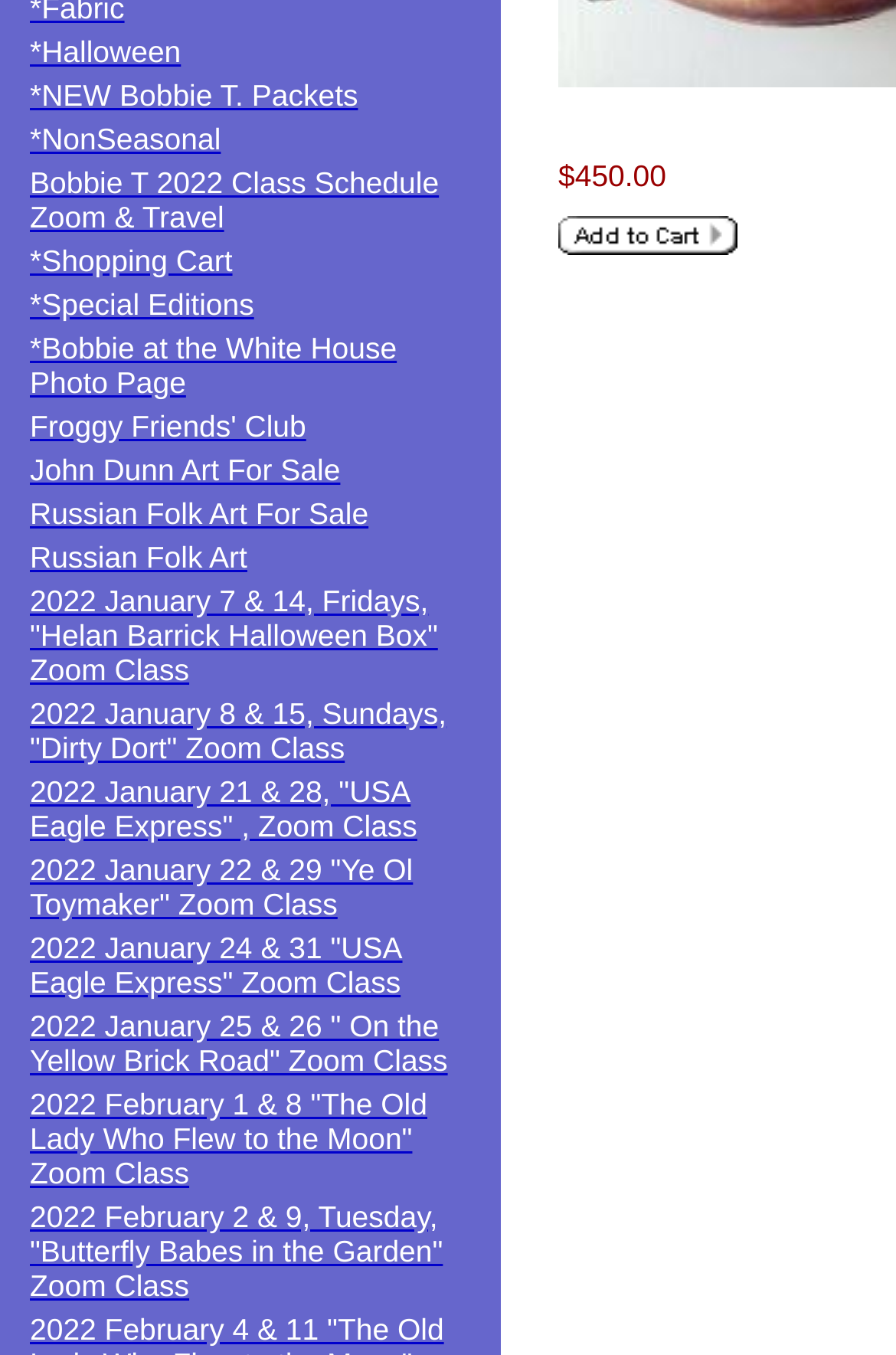Predict the bounding box for the UI component with the following description: "*Shopping Cart".

[0.033, 0.204, 0.259, 0.232]